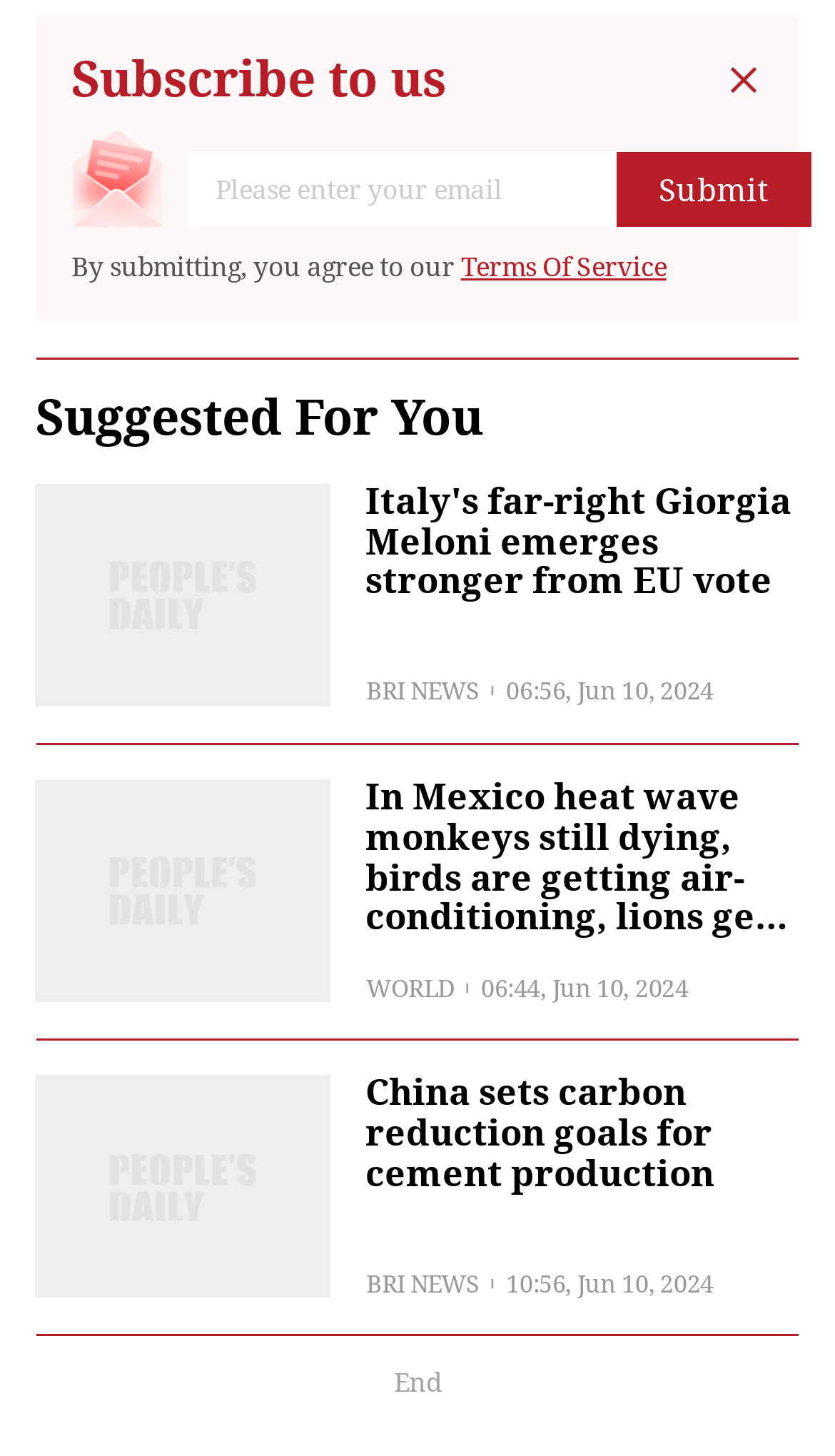What is the date of the news article?
Give a one-word or short phrase answer based on the image.

Jun 10, 2024